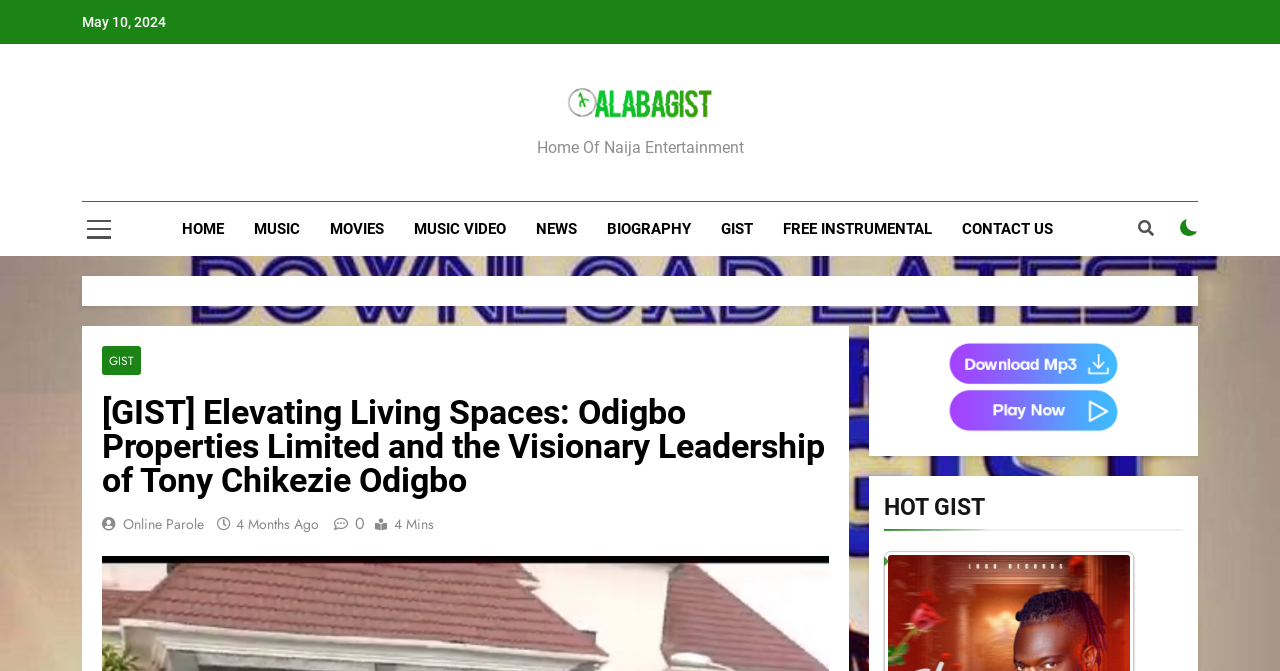Can you find the bounding box coordinates for the element to click on to achieve the instruction: "Go to Alabagist homepage"?

[0.442, 0.125, 0.558, 0.189]